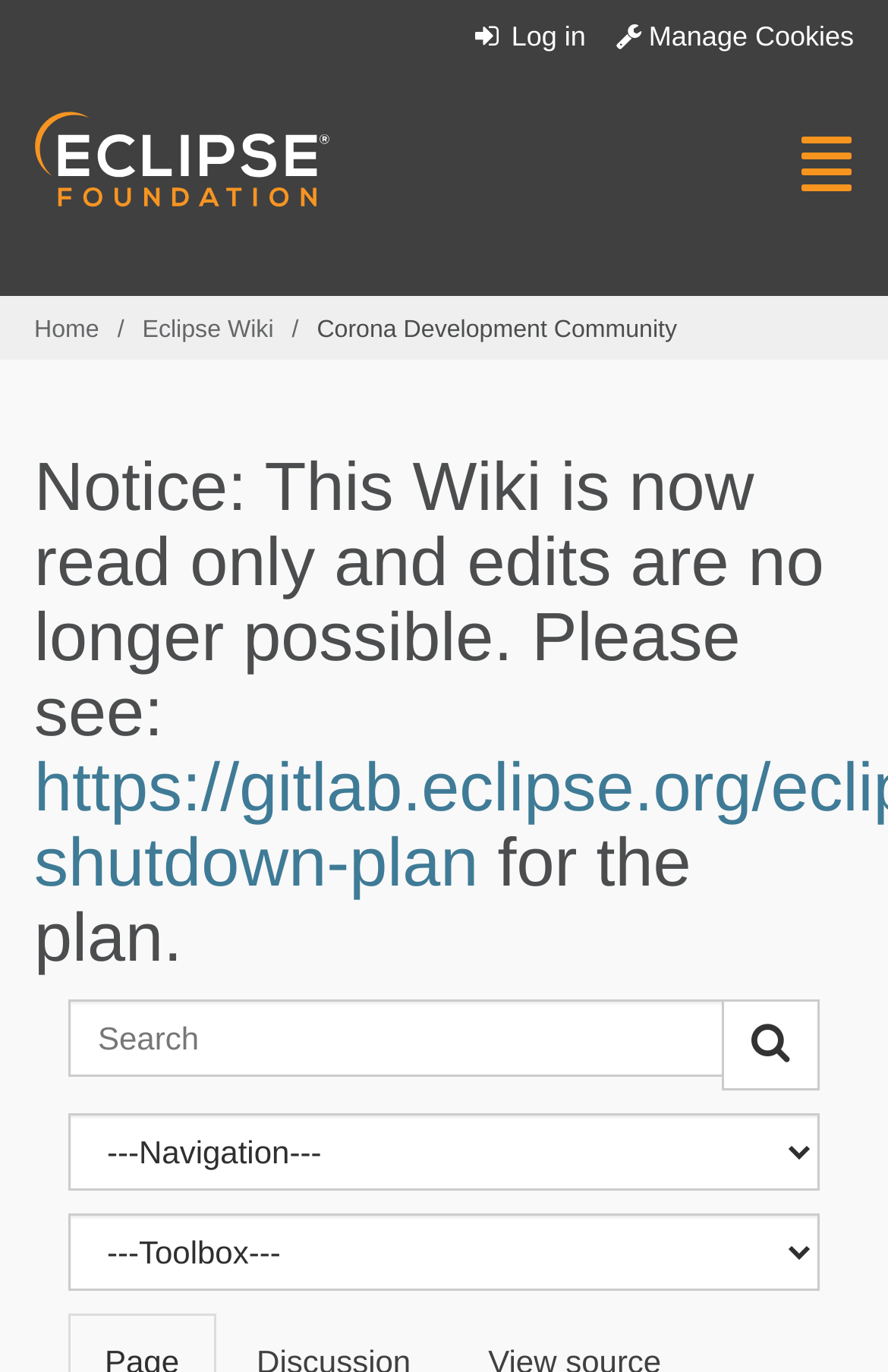What is the logo on the top left of the webpage?
Using the information from the image, provide a comprehensive answer to the question.

I found an image on the top left of the webpage, which is an Eclipse.org logo. It is a link that can be clicked to navigate to the Eclipse.org website.